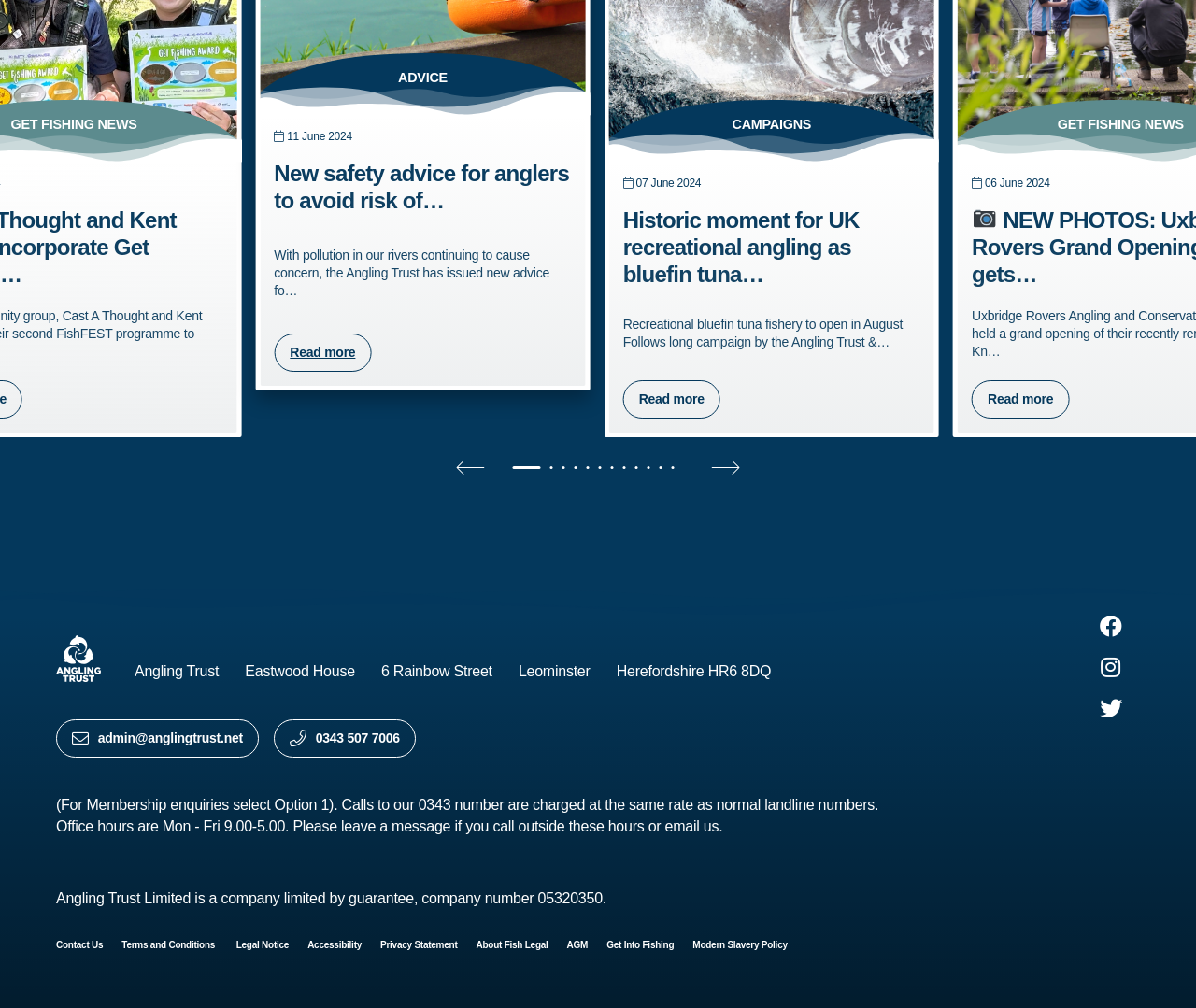Determine the bounding box for the UI element that matches this description: "Read more".

[0.229, 0.331, 0.31, 0.369]